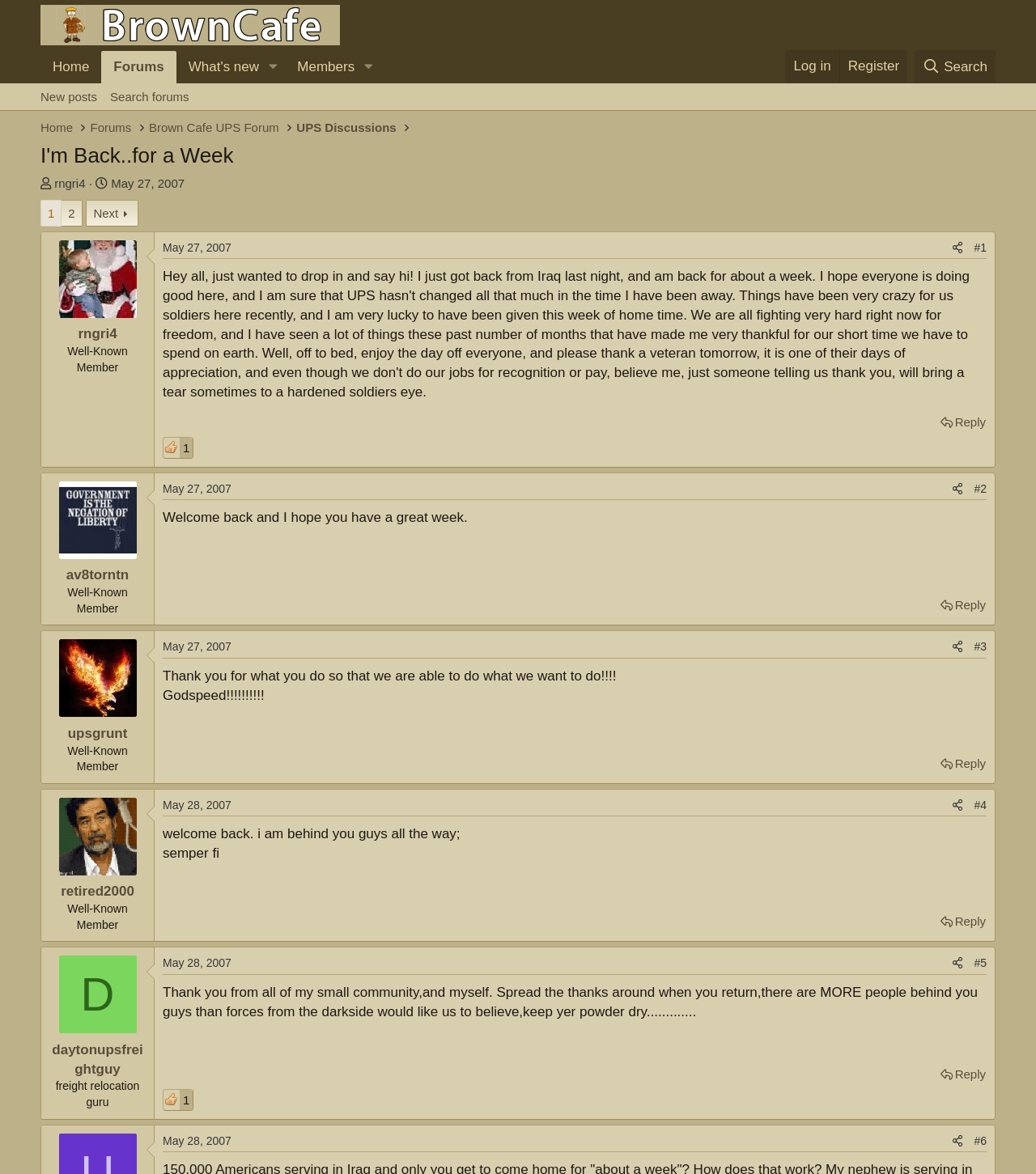Provide the bounding box coordinates of the HTML element this sentence describes: "rngri4". The bounding box coordinates consist of four float numbers between 0 and 1, i.e., [left, top, right, bottom].

[0.052, 0.15, 0.082, 0.162]